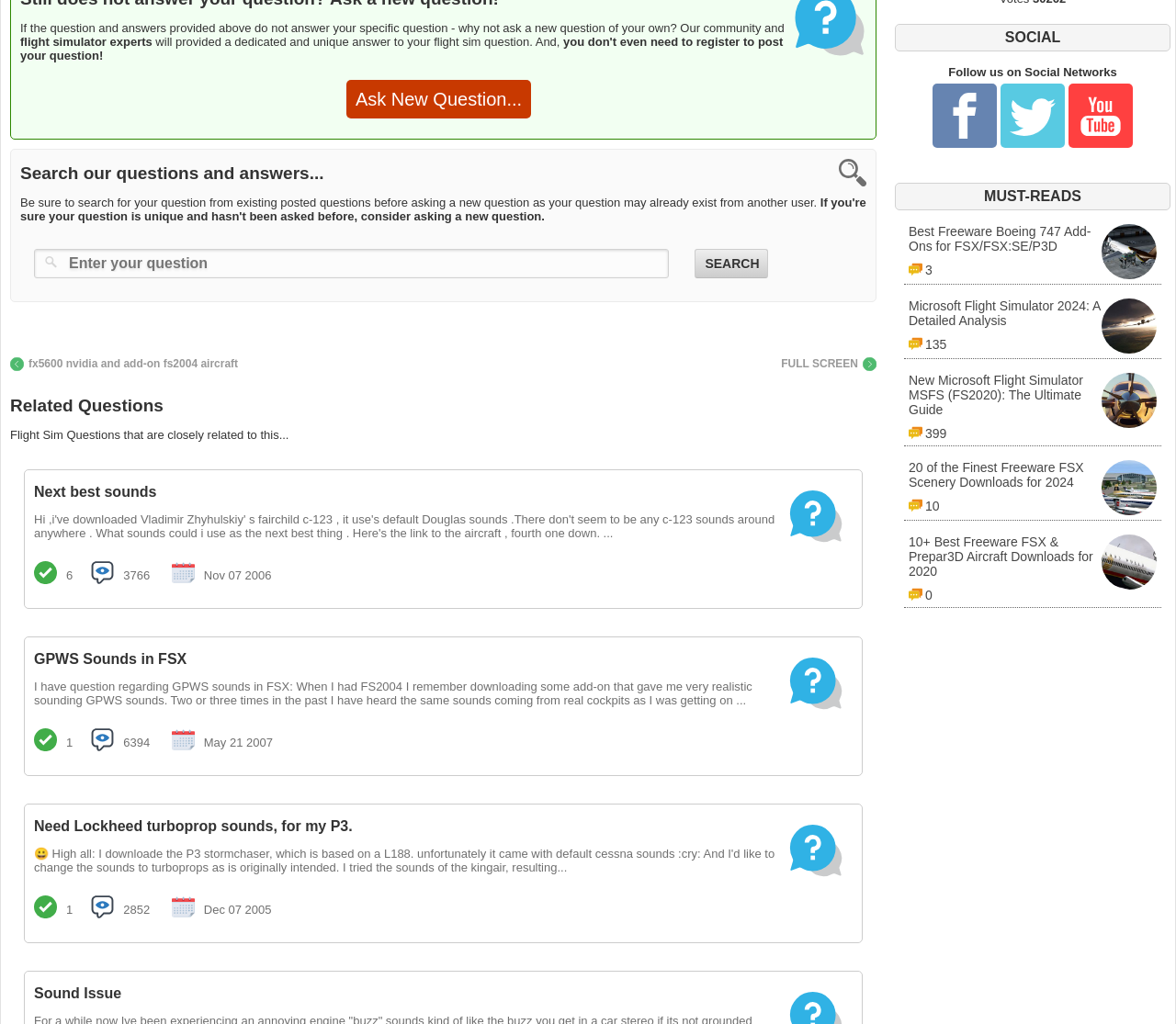Answer this question using a single word or a brief phrase:
What can you do if your question is not answered?

Ask a new question